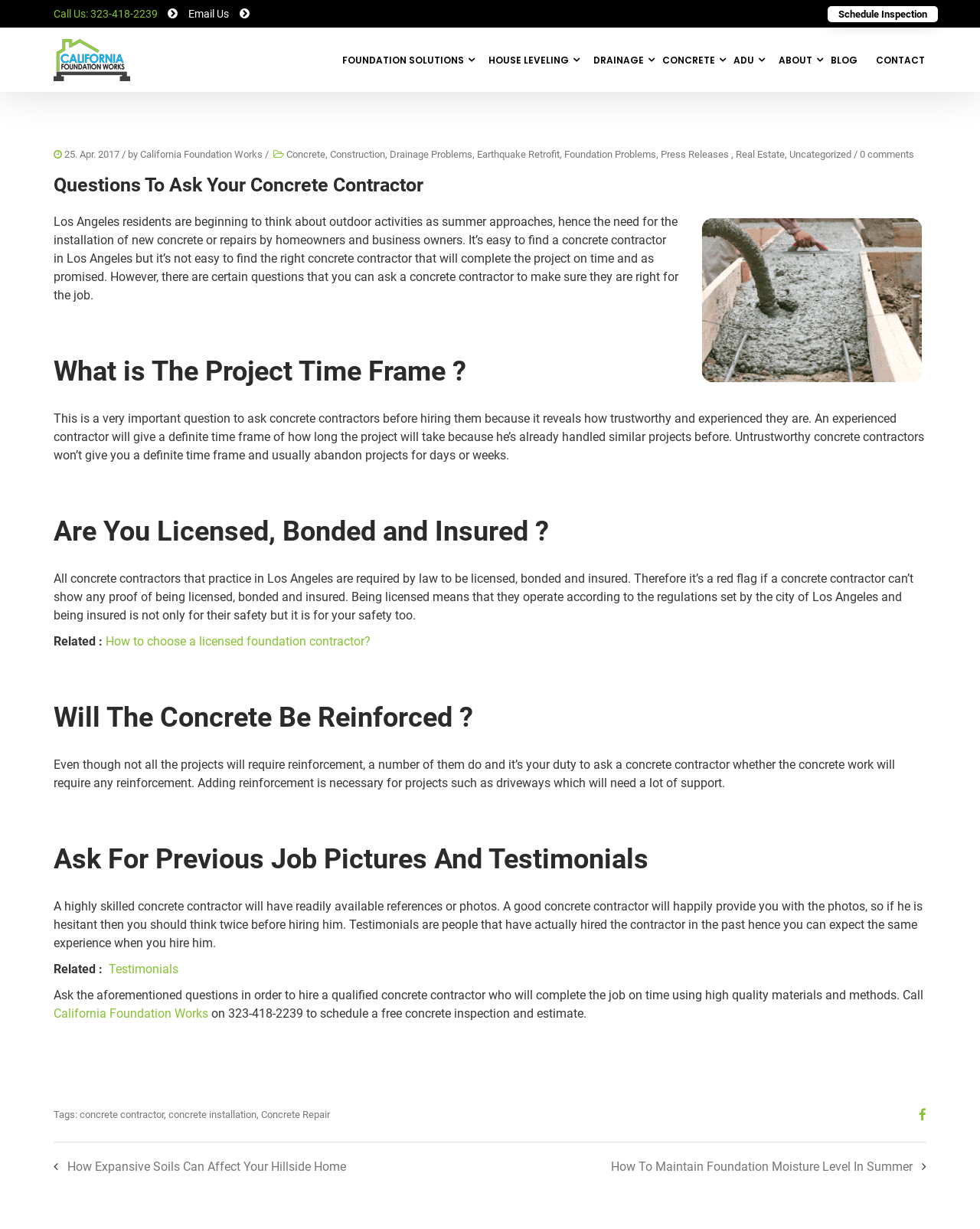Pinpoint the bounding box coordinates of the area that should be clicked to complete the following instruction: "Read about concrete construction". The coordinates must be given as four float numbers between 0 and 1, i.e., [left, top, right, bottom].

[0.292, 0.121, 0.332, 0.135]